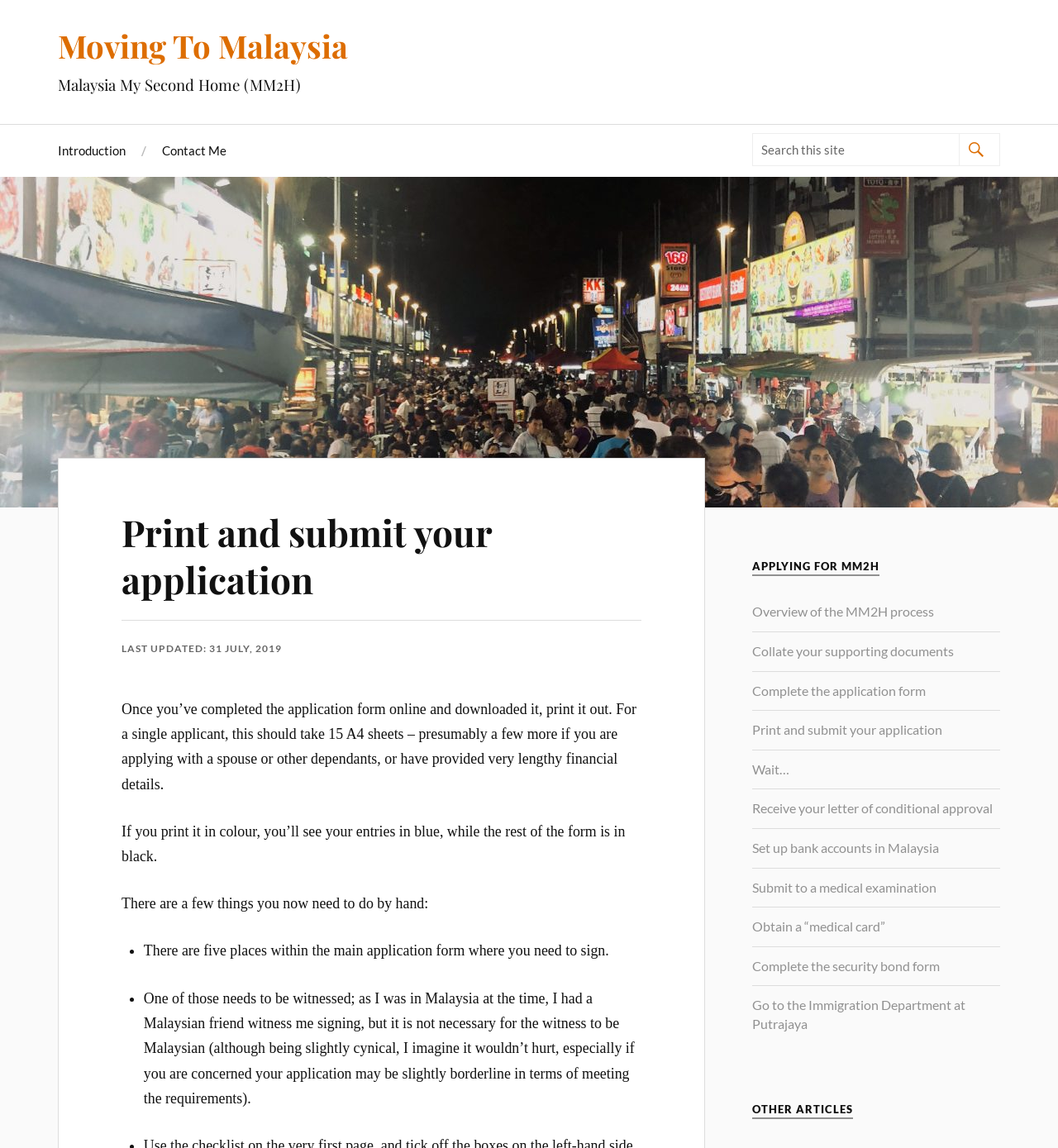Identify the bounding box coordinates of the part that should be clicked to carry out this instruction: "Go to Introduction".

[0.055, 0.108, 0.119, 0.154]